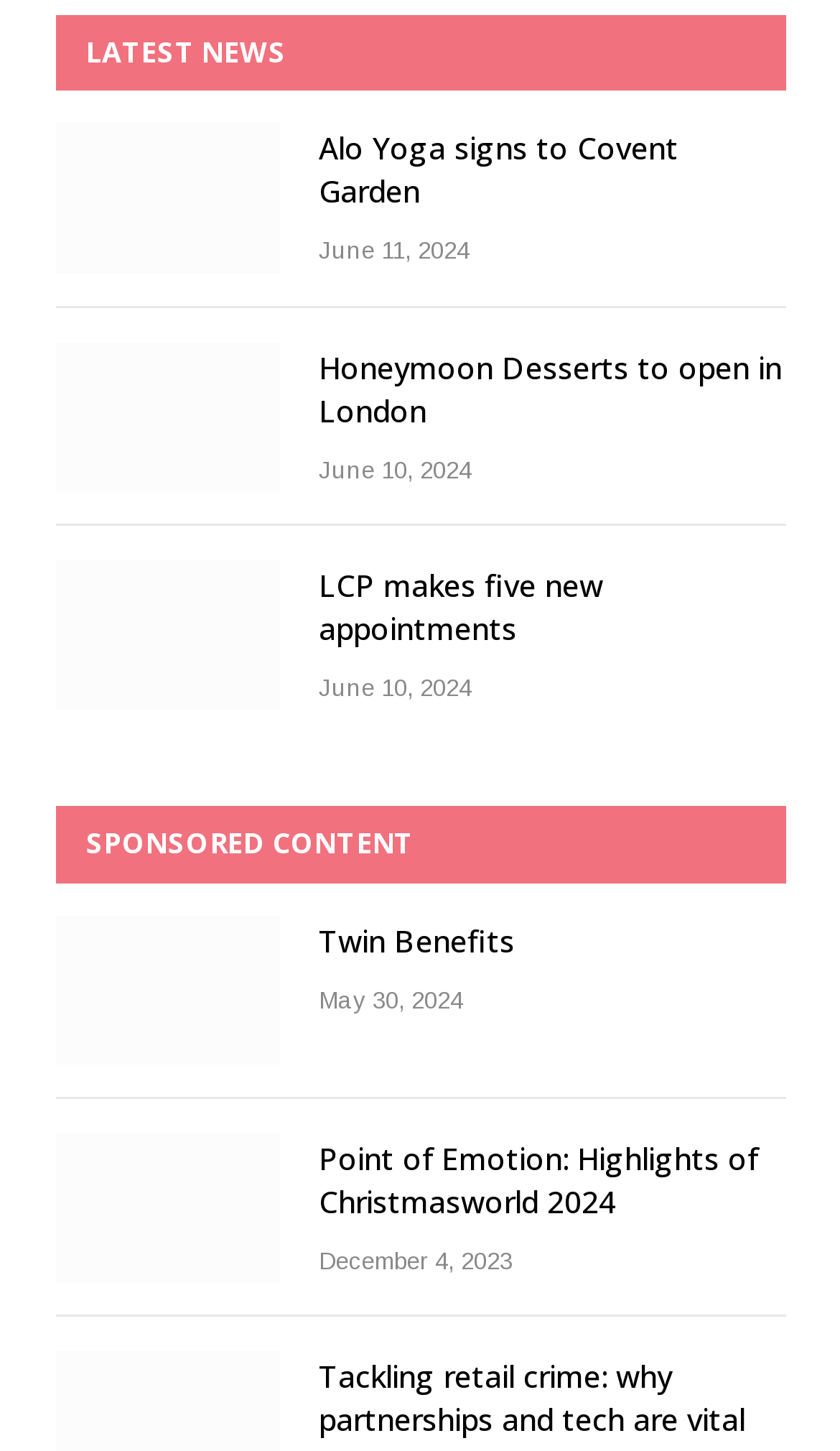Please find the bounding box coordinates of the section that needs to be clicked to achieve this instruction: "Check out the sponsored content about Twin Benefits".

[0.067, 0.631, 0.333, 0.734]